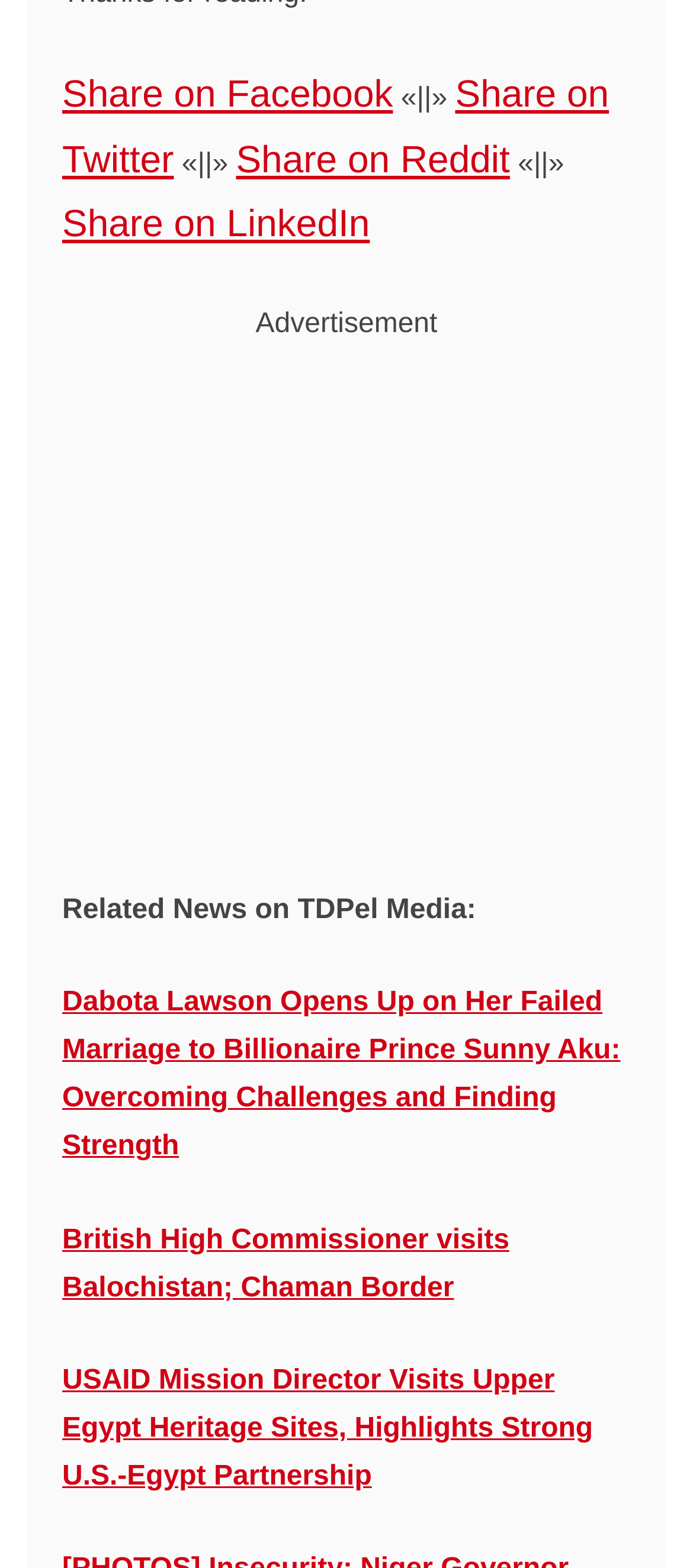Please provide a one-word or short phrase answer to the question:
Is there an advertisement on the webpage?

Yes